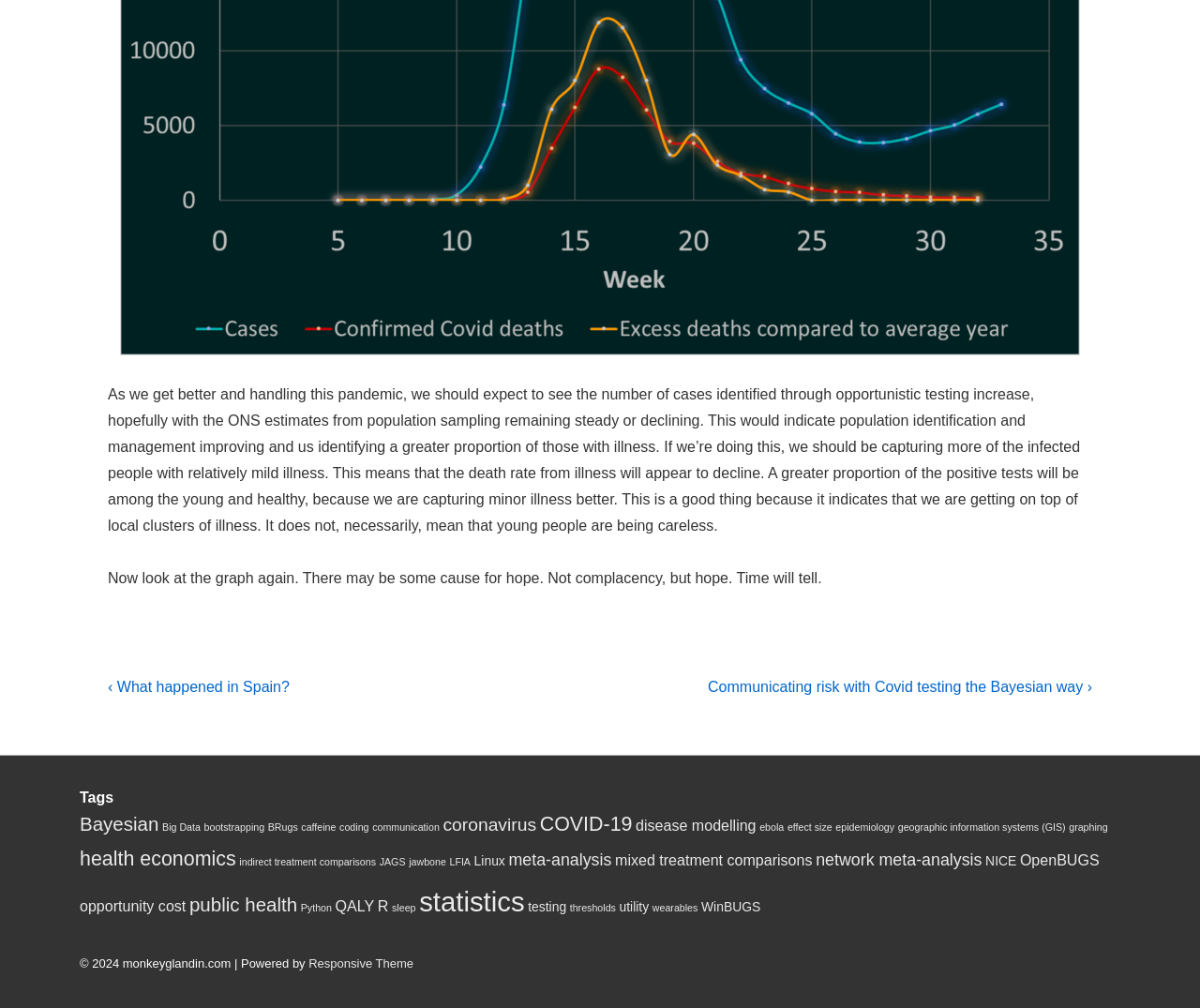How many tags are listed on the webpage?
Using the visual information, respond with a single word or phrase.

27